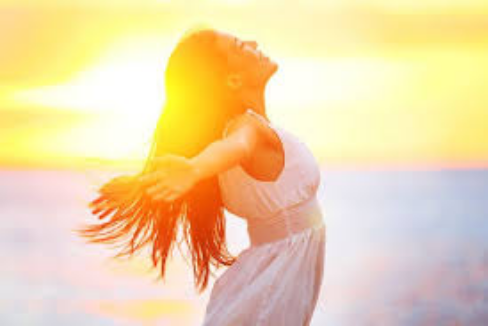What is the woman's hair doing in the image?
Based on the screenshot, respond with a single word or phrase.

Tousled